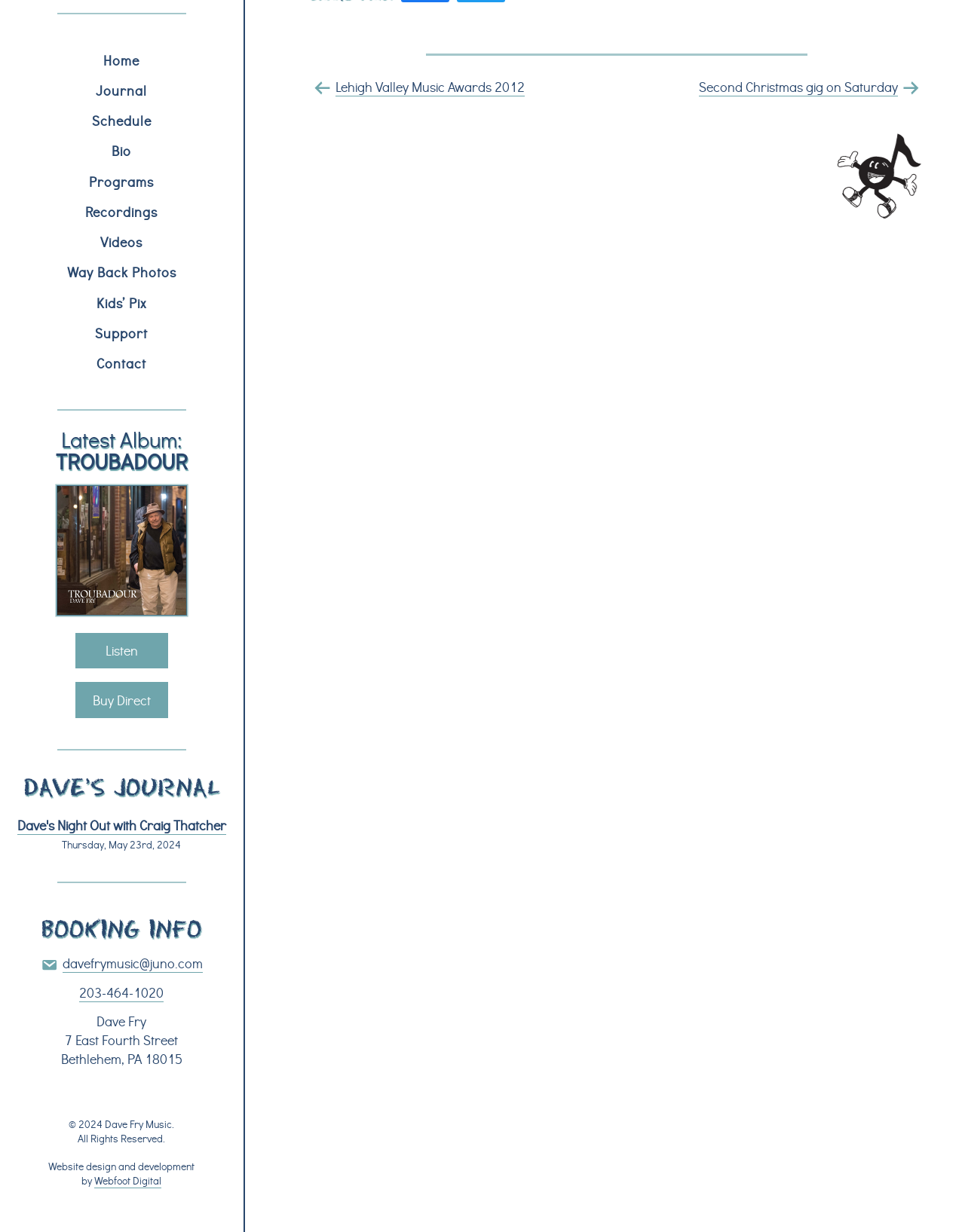Determine the bounding box of the UI component based on this description: "203-464-1020". The bounding box coordinates should be four float values between 0 and 1, i.e., [left, top, right, bottom].

[0.082, 0.798, 0.17, 0.813]